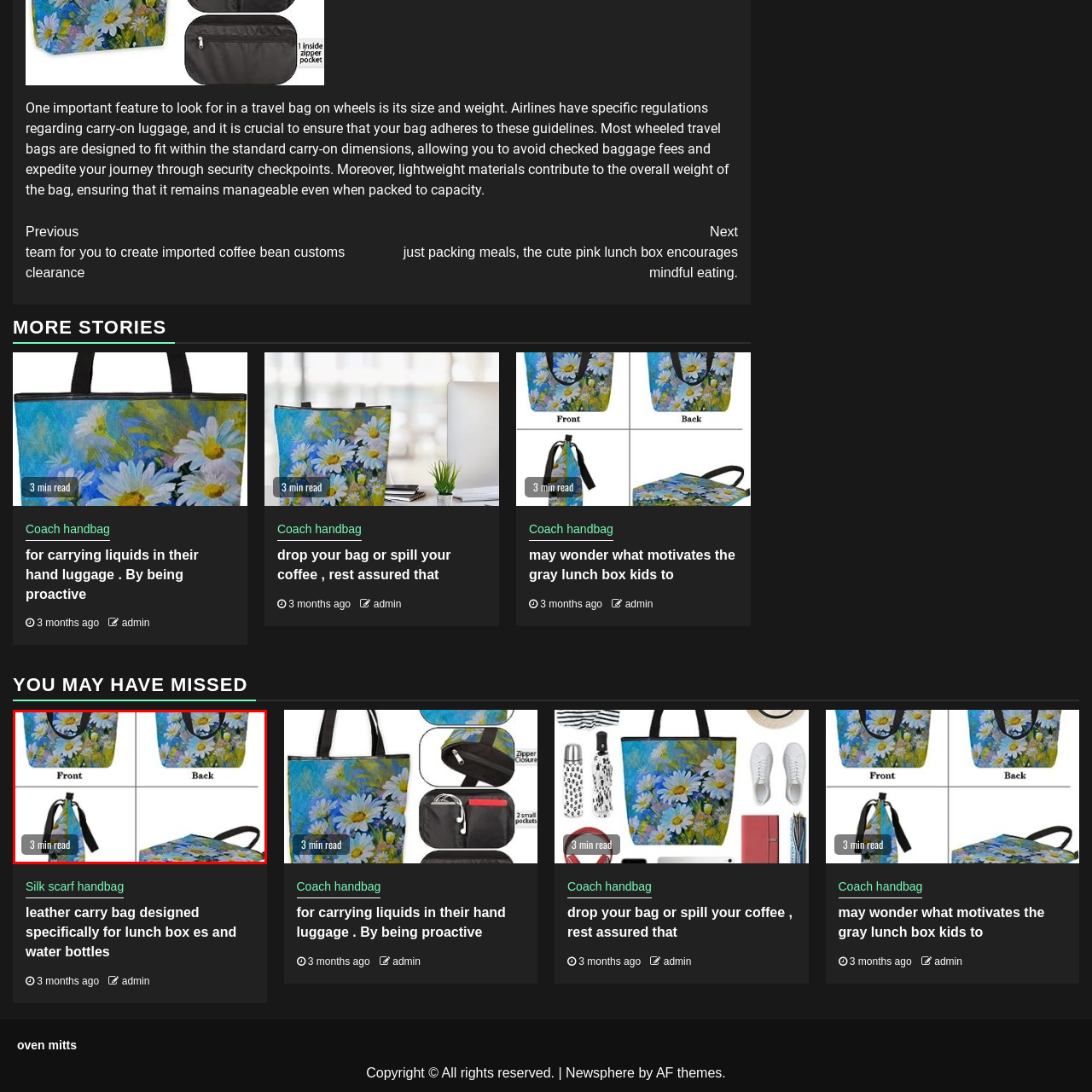Provide a comprehensive description of the content within the red-highlighted area of the image.

This image showcases a vibrant, multicolored leather carry bag designed specifically for lunch boxes and water bottles. The design features a floral pattern with cheerful daisies set against a bright blue background, conveying a fresh and lively aesthetic. The bag is depicted from multiple angles: the front prominently displays the floral design, while the back remains consistent with the playful theme. In the side view, the bag's functional shape is highlighted, indicating its usability for everyday events. A small badge in the corner notes the article's reading time: "3 min read," suggesting a brief yet engaging content related to this stylish accessory.